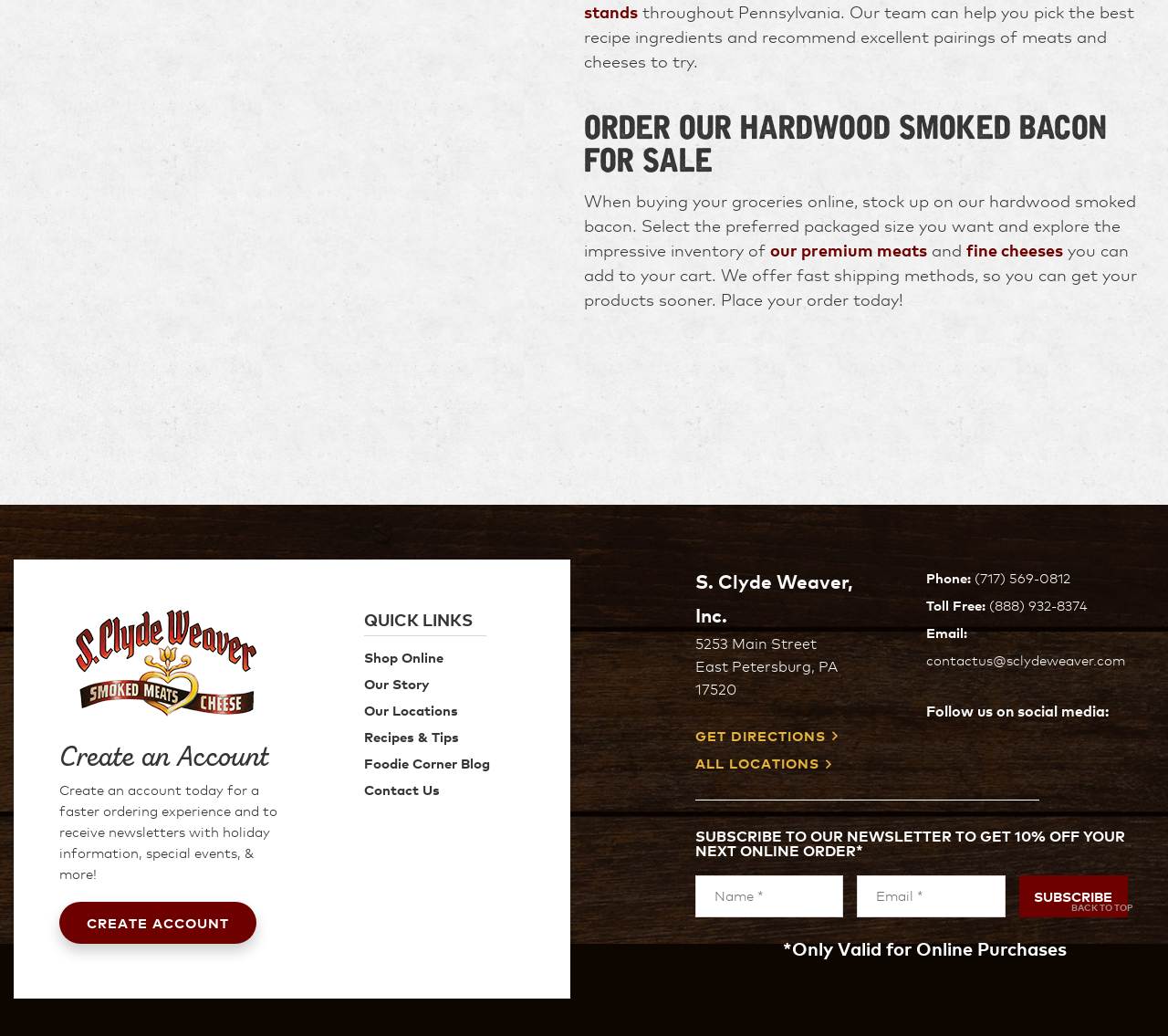Determine the bounding box coordinates of the clickable region to execute the instruction: "View details of pork scrapple". The coordinates should be four float numbers between 0 and 1, denoted as [left, top, right, bottom].

[0.012, 0.417, 0.322, 0.628]